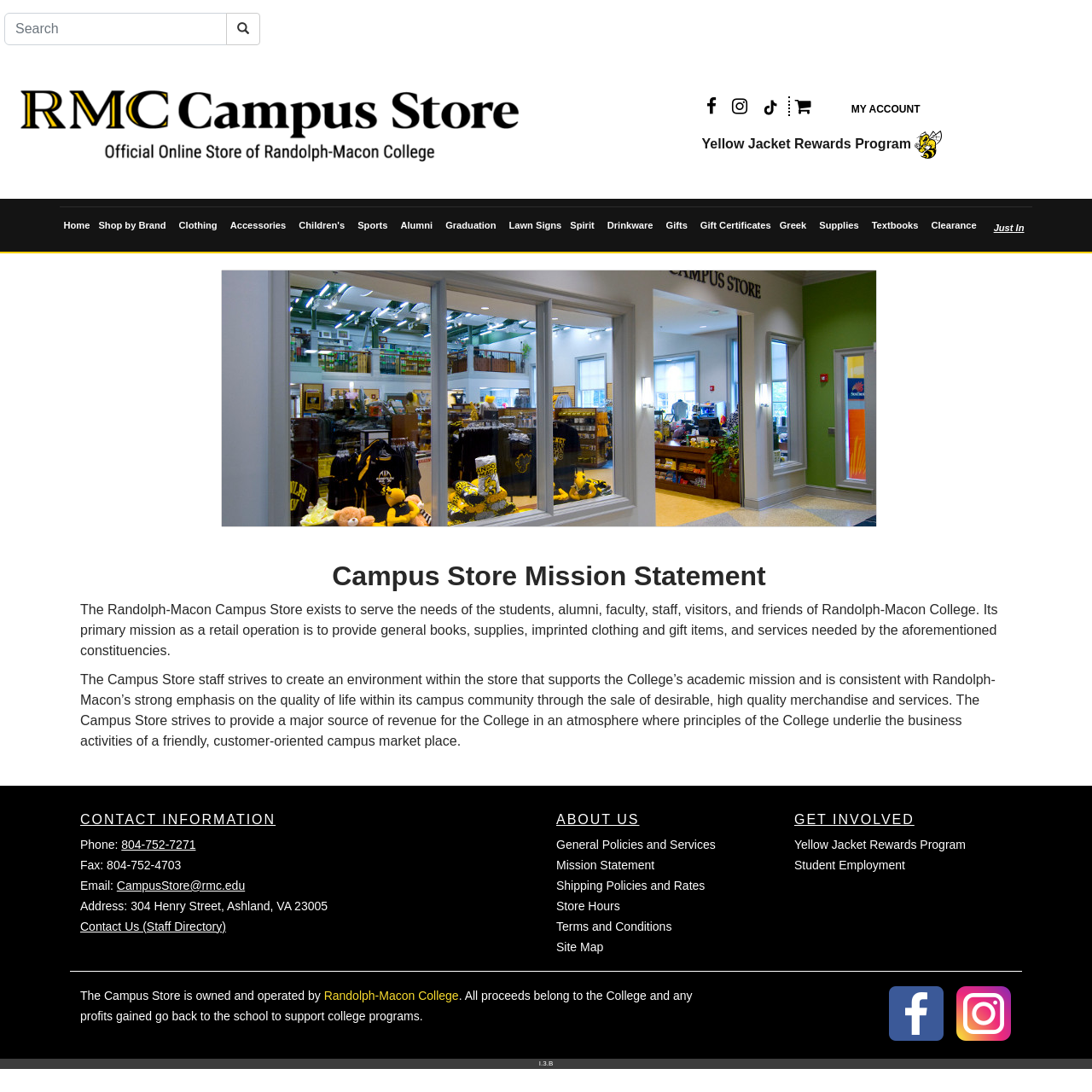Determine the coordinates of the bounding box for the clickable area needed to execute this instruction: "View MY ACCOUNT".

[0.753, 0.095, 0.847, 0.106]